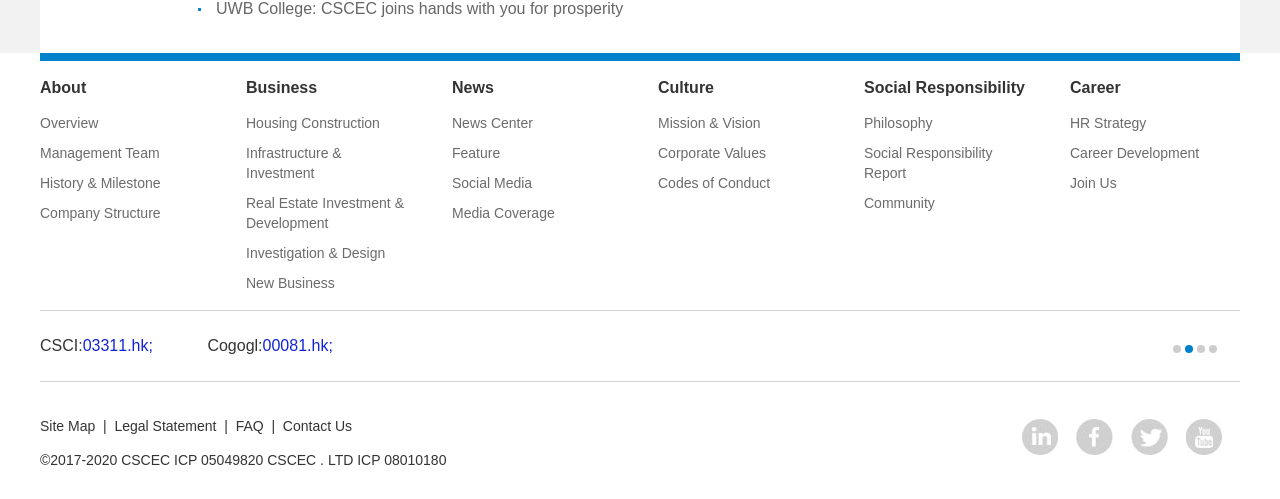Please find the bounding box coordinates for the clickable element needed to perform this instruction: "Buy the 'Pretty Wolf Warrior I Was Born In February My Scars Tell A Story Shirt'".

None